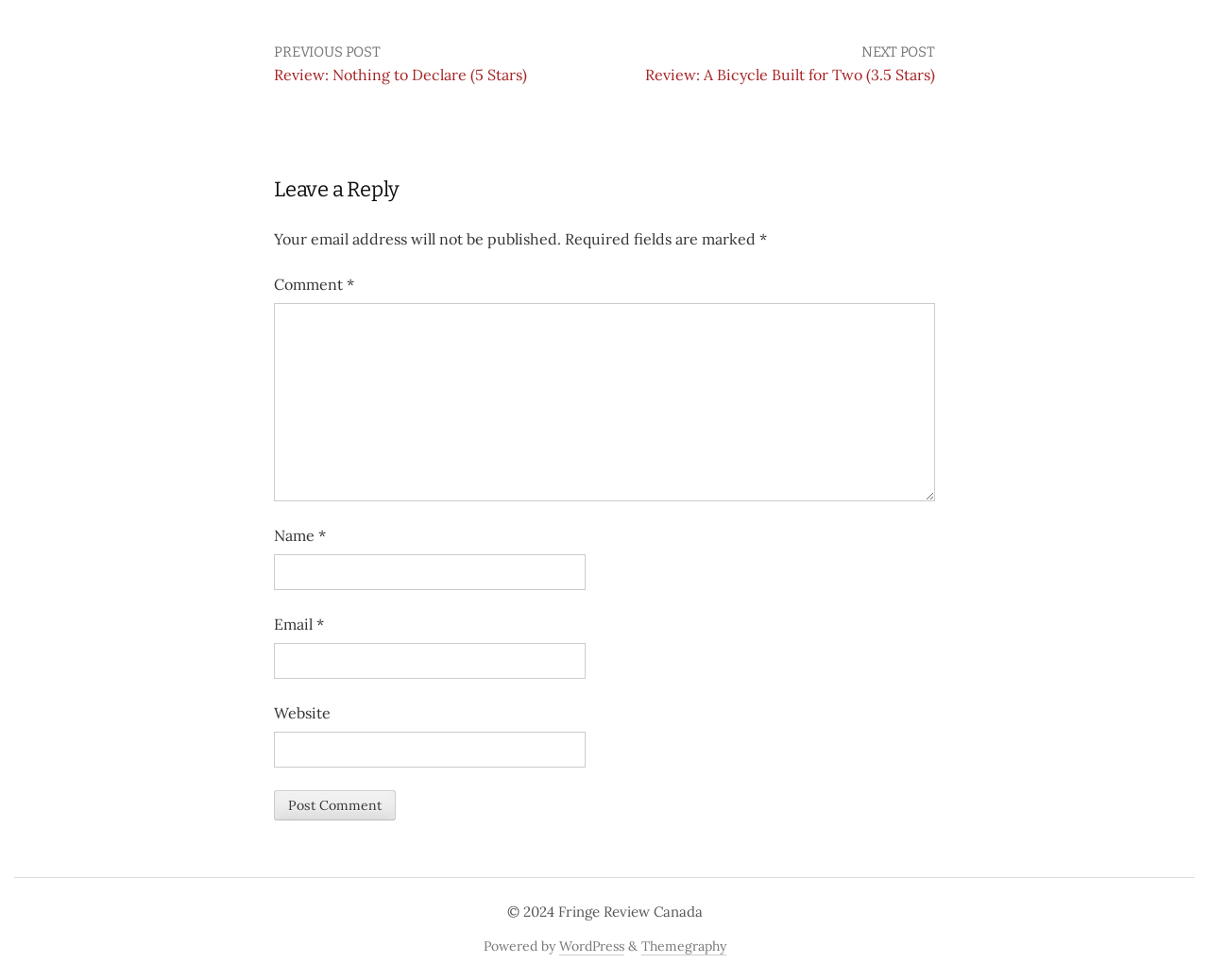Could you indicate the bounding box coordinates of the region to click in order to complete this instruction: "Click on the 'Review: Nothing to Declare (5 Stars)' link".

[0.227, 0.066, 0.436, 0.086]